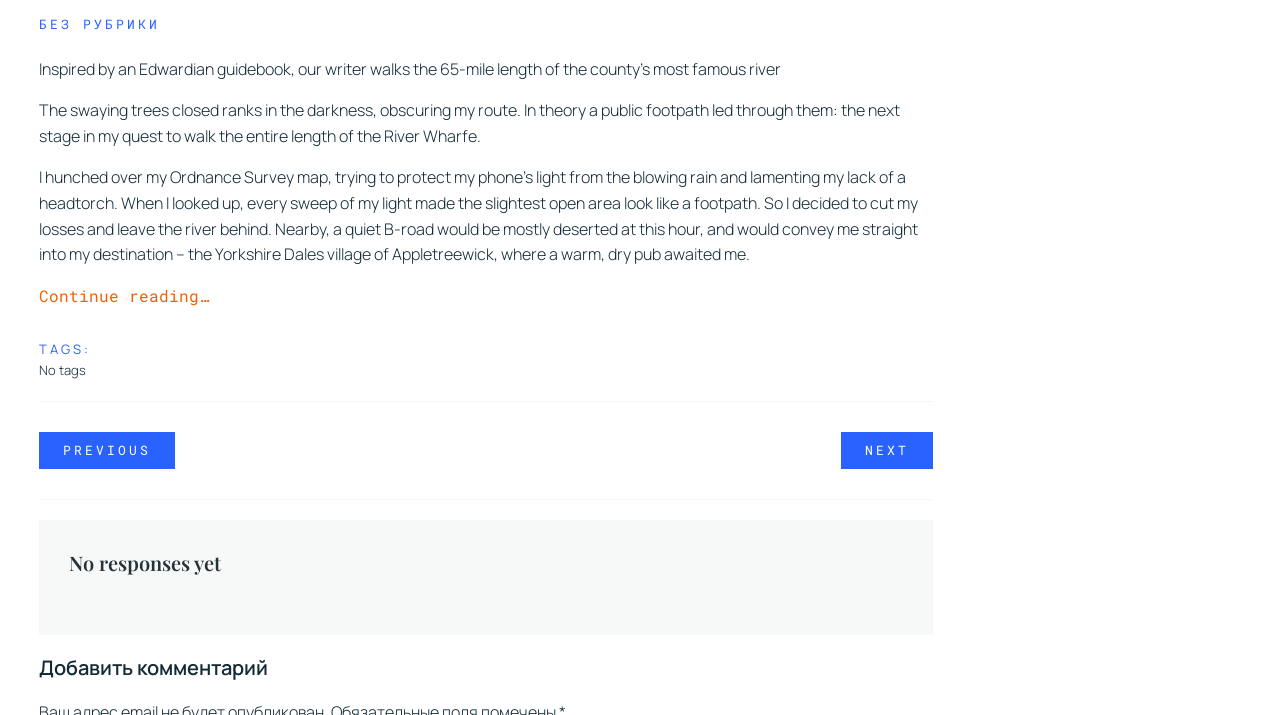What is the writer using to navigate?
Refer to the image and give a detailed answer to the question.

The writer is using an Ordnance Survey map to navigate, as mentioned in the third StaticText element, which describes the writer trying to protect their phone's light from the blowing rain and lamenting their lack of a headtorch while using the map.